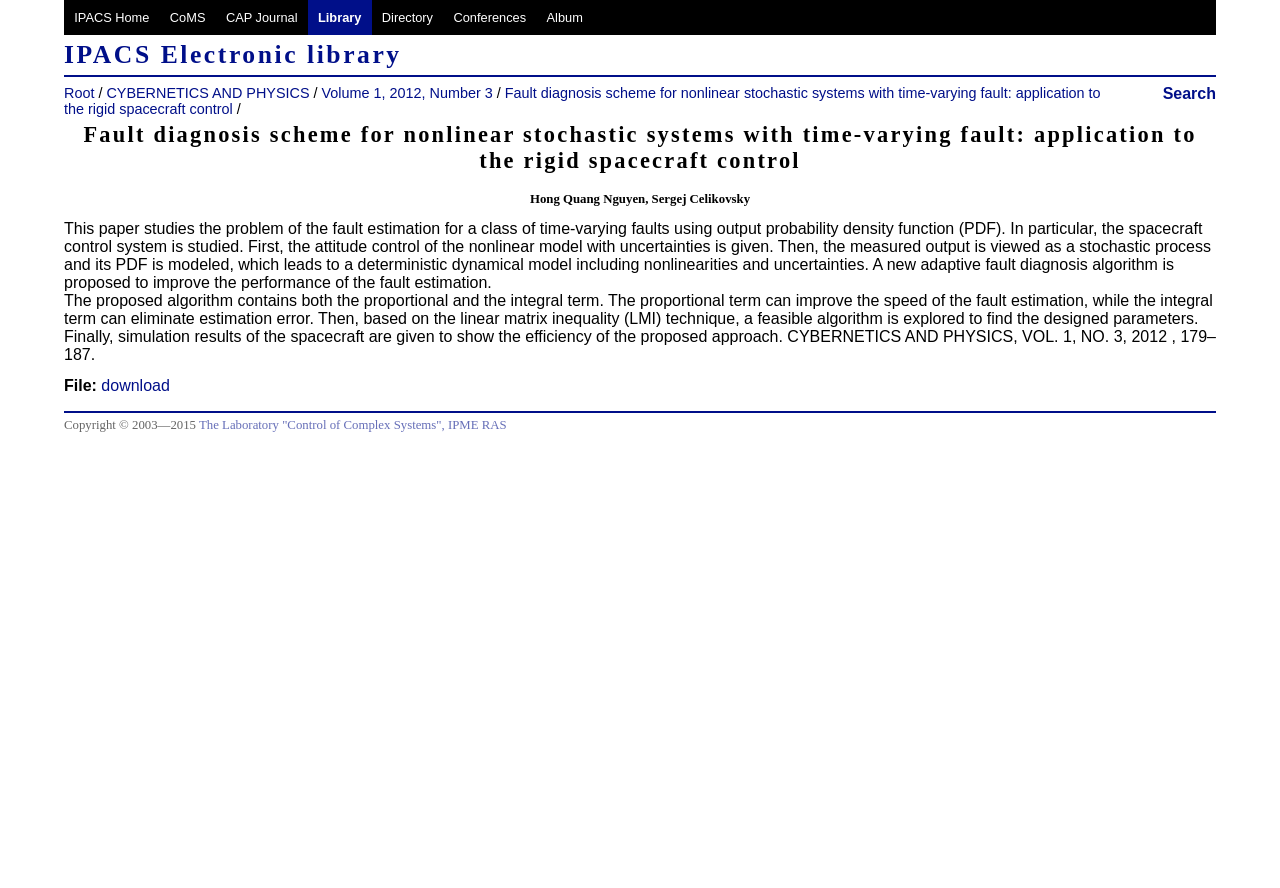With reference to the image, please provide a detailed answer to the following question: What is the title of the document?

I found the answer by looking at the heading 'Fault diagnosis scheme for nonlinear stochastic systems with time-varying fault: application to the rigid spacecraft control' which is located at [0.05, 0.137, 0.95, 0.196] and is a sibling of the link 'Search' and the StaticText 'Hong Quang Nguyen, Sergej Celikovsky'. This suggests that it is the title of the document.